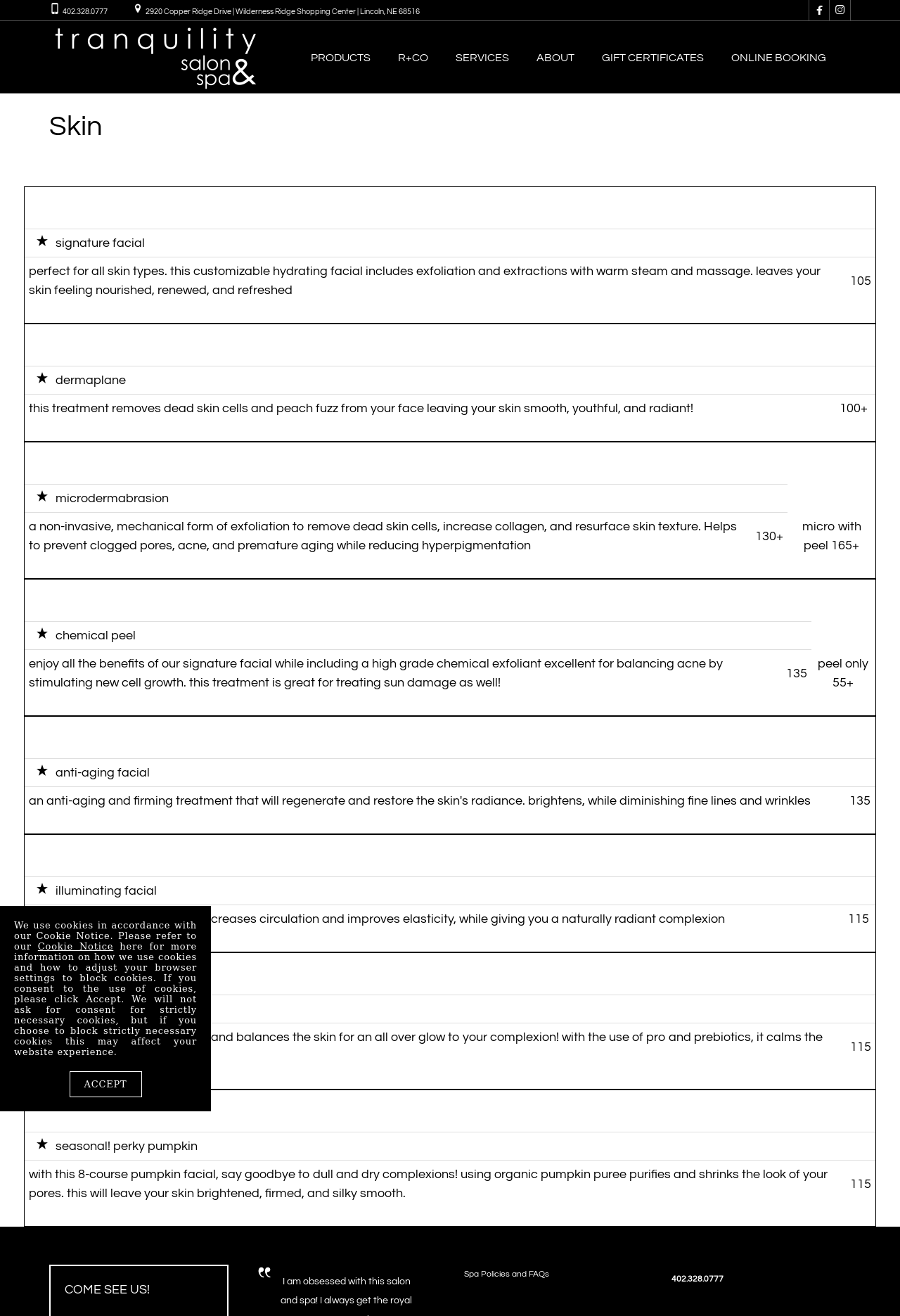What is the address of Tranquility Salon & Spa?
Kindly answer the question with as much detail as you can.

I found the address by looking at the top section of the webpage, where the address and contact information are typically located. The address is displayed as '2920 Copper Ridge Drive | Wilderness Ridge Shopping Center | Lincoln, NE 68516'.